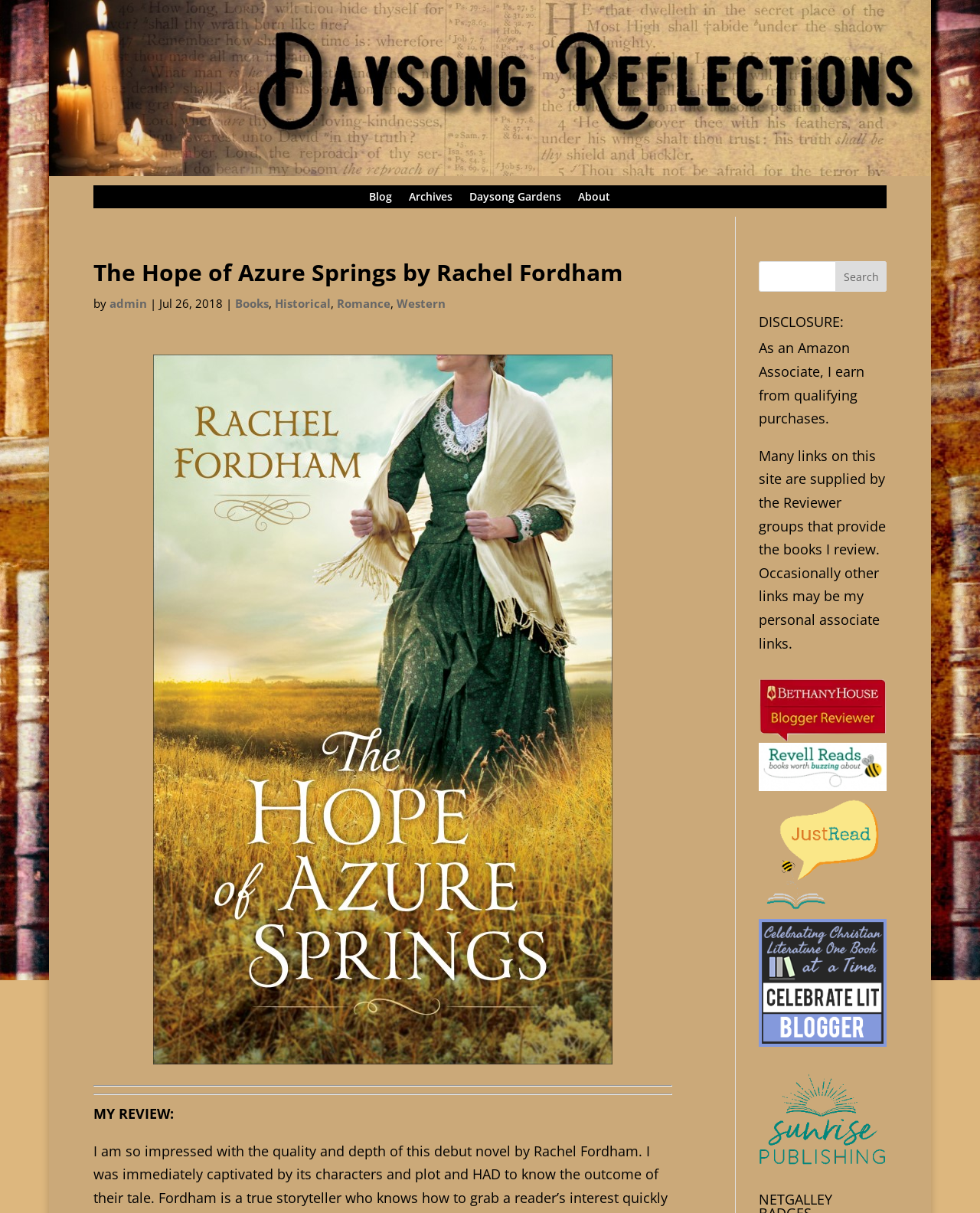Can you provide the bounding box coordinates for the element that should be clicked to implement the instruction: "Click the 'Search' button"?

[0.852, 0.216, 0.905, 0.241]